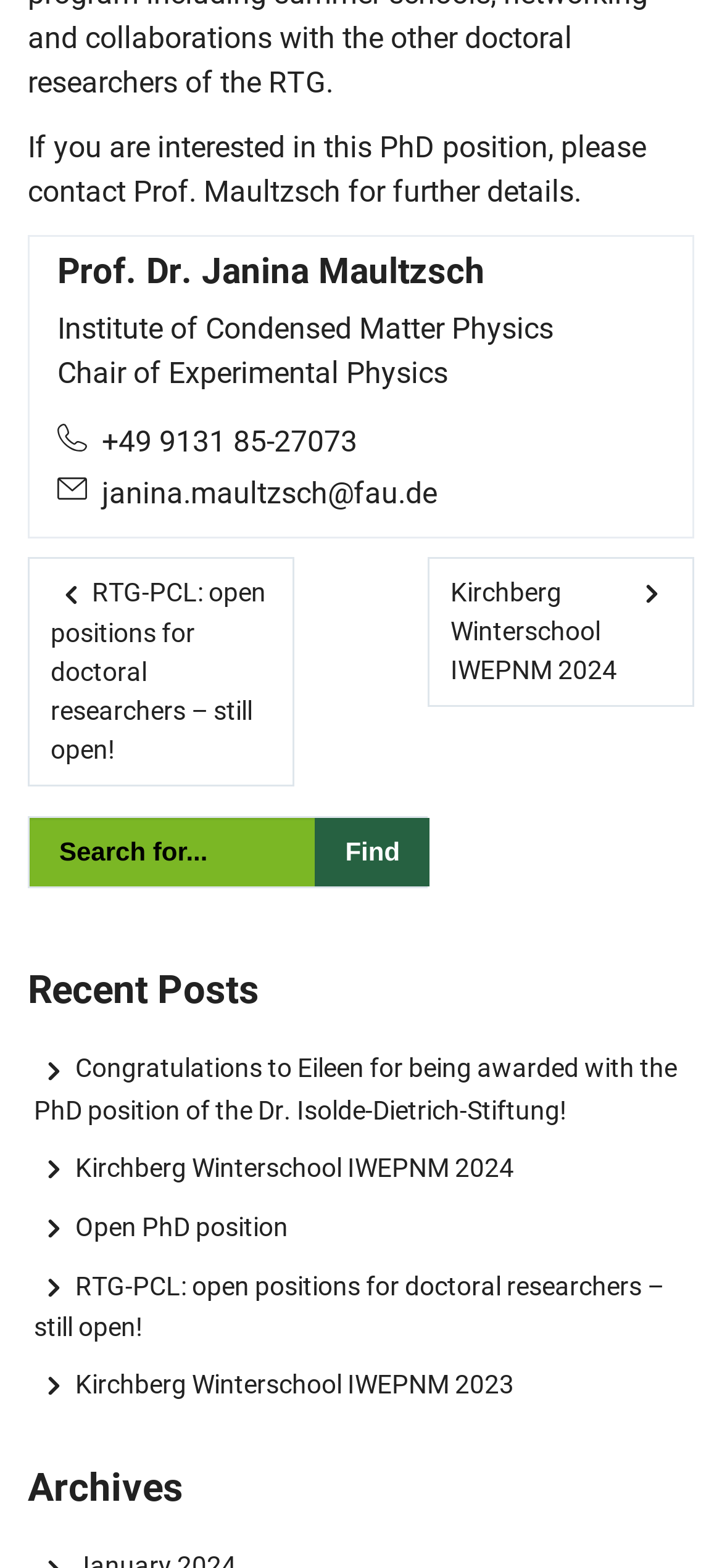Point out the bounding box coordinates of the section to click in order to follow this instruction: "Search the website".

[0.038, 0.521, 0.594, 0.567]